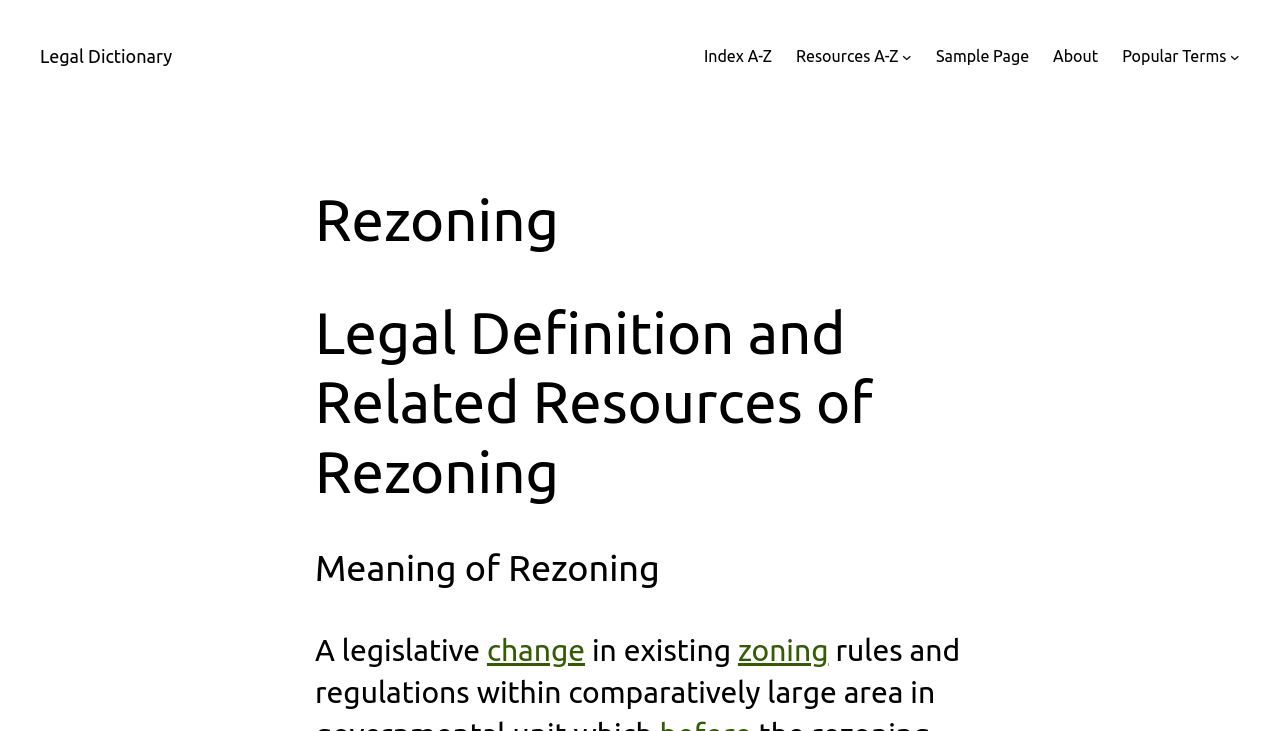Show me the bounding box coordinates of the clickable region to achieve the task as per the instruction: "Go to Legal Dictionary".

[0.031, 0.063, 0.135, 0.09]